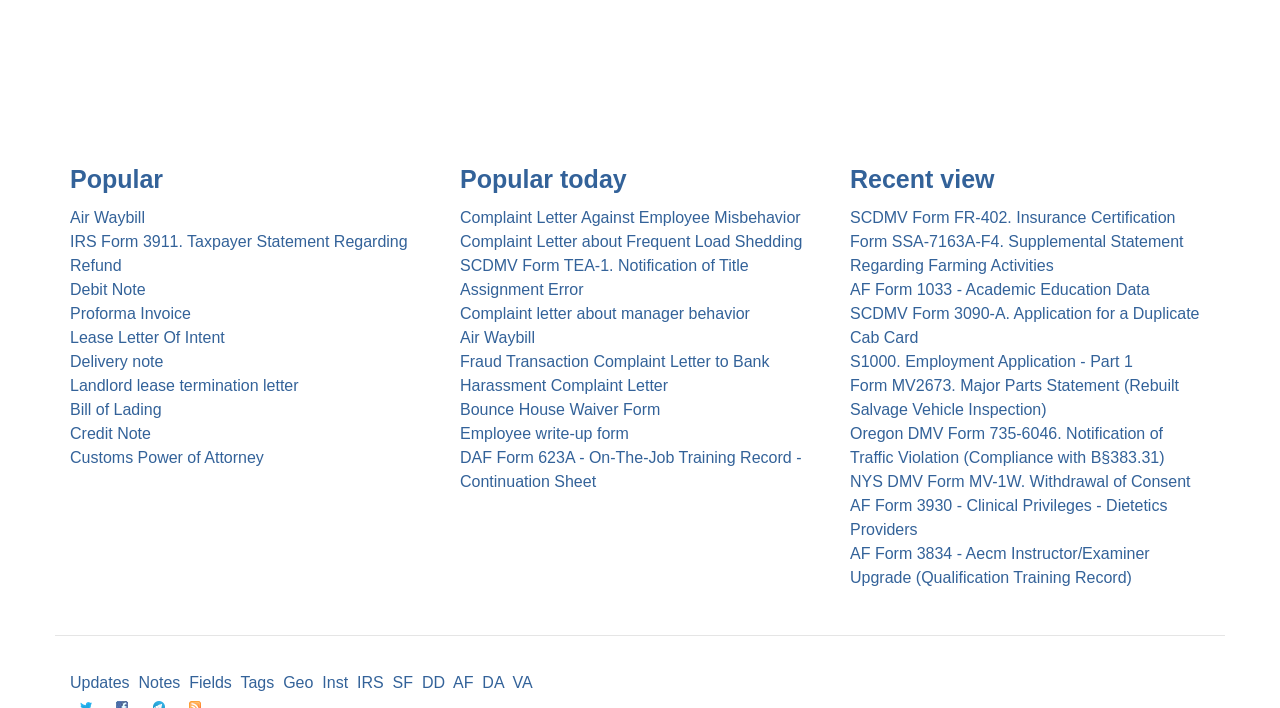What types of organizations are associated with the documents on this webpage?
From the image, respond with a single word or phrase.

Government and military